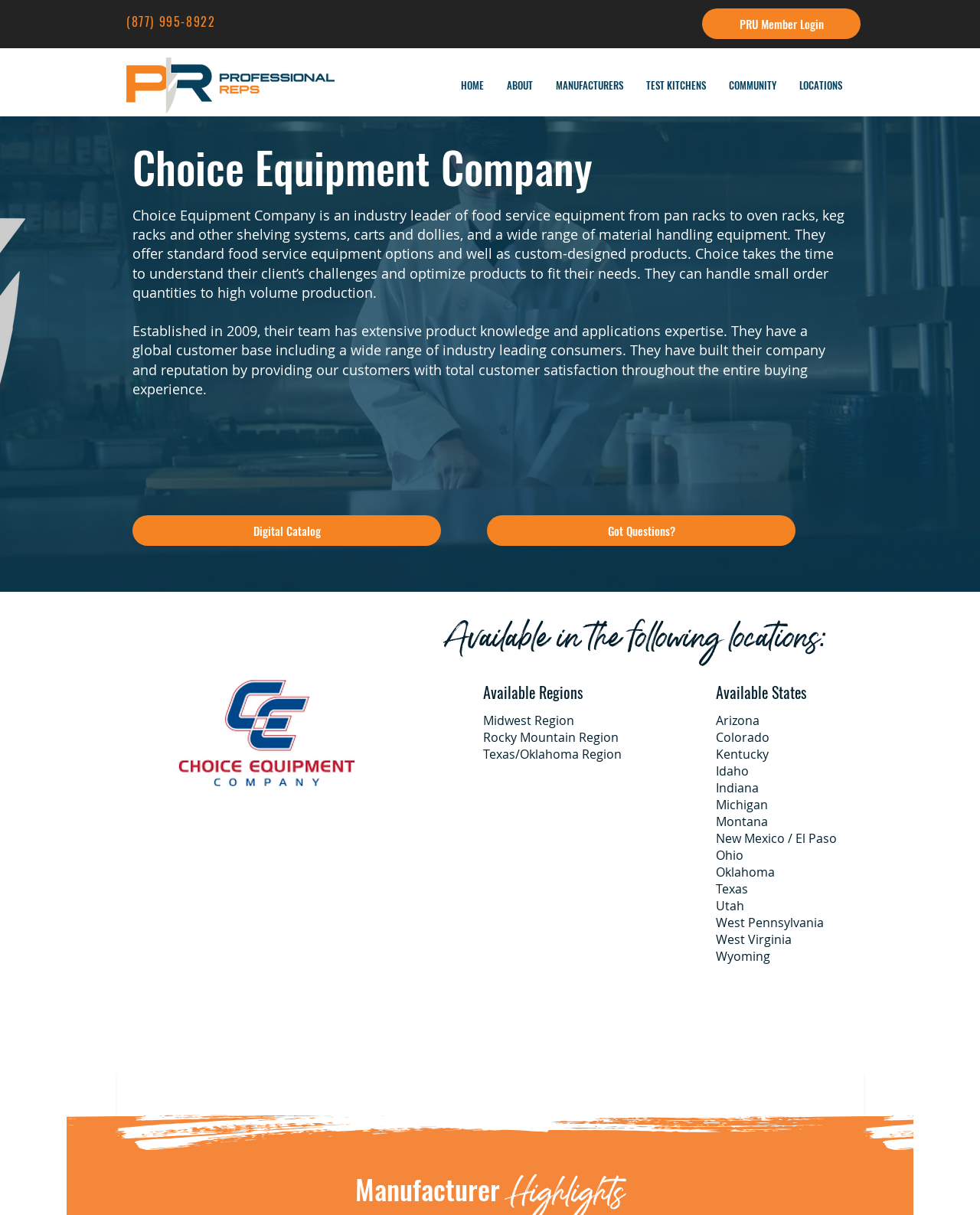What is the phone number on the top?
Give a detailed response to the question by analyzing the screenshot.

I found the phone number by looking at the top of the webpage, where I saw a heading element with the text '(877) 995-8922'.